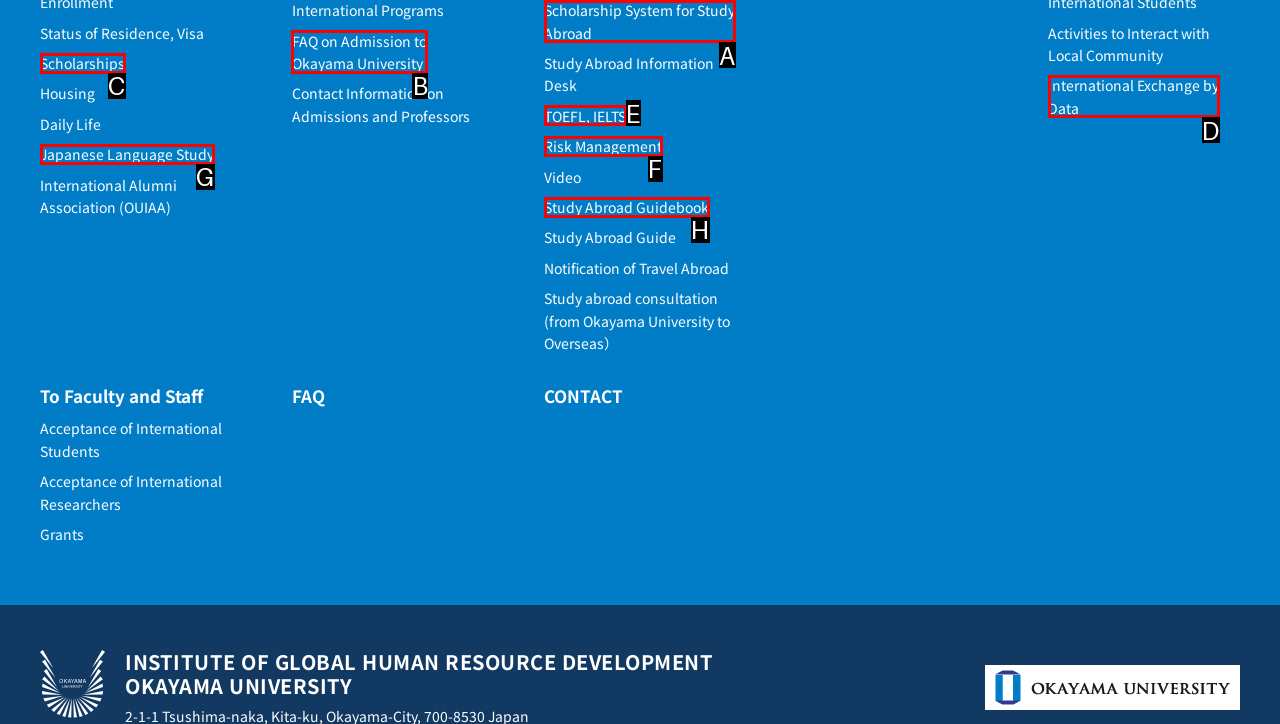Identify the letter of the option that should be selected to accomplish the following task: Check FAQ on Admission to Okayama University. Provide the letter directly.

B